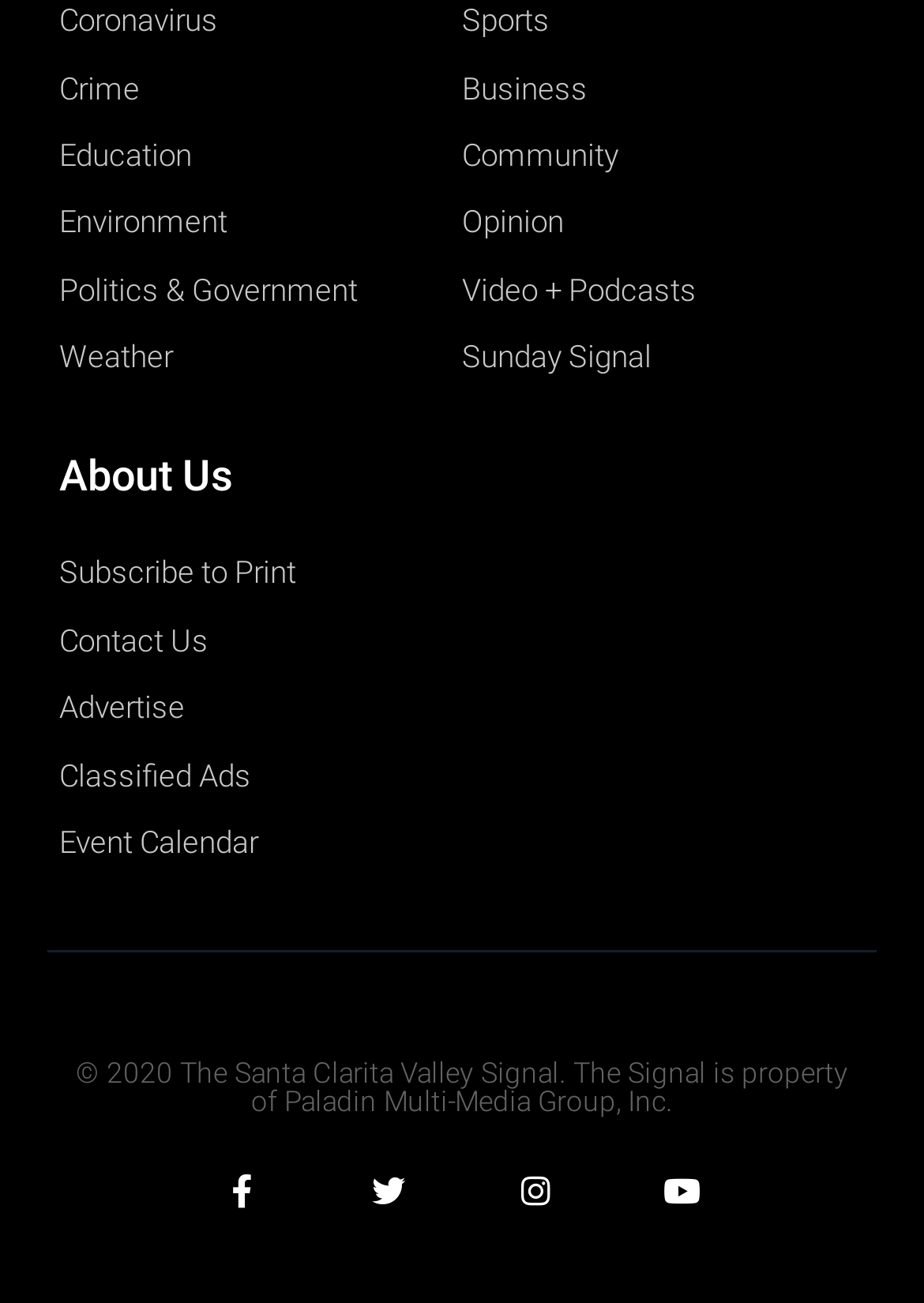Review the image closely and give a comprehensive answer to the question: What is the purpose of the 'About Us' section?

The 'About Us' section, located in the top left section of the webpage, likely provides information about the publication's history, mission, and staff. This section is common in websites and serves to give users an understanding of the publication's background and values.